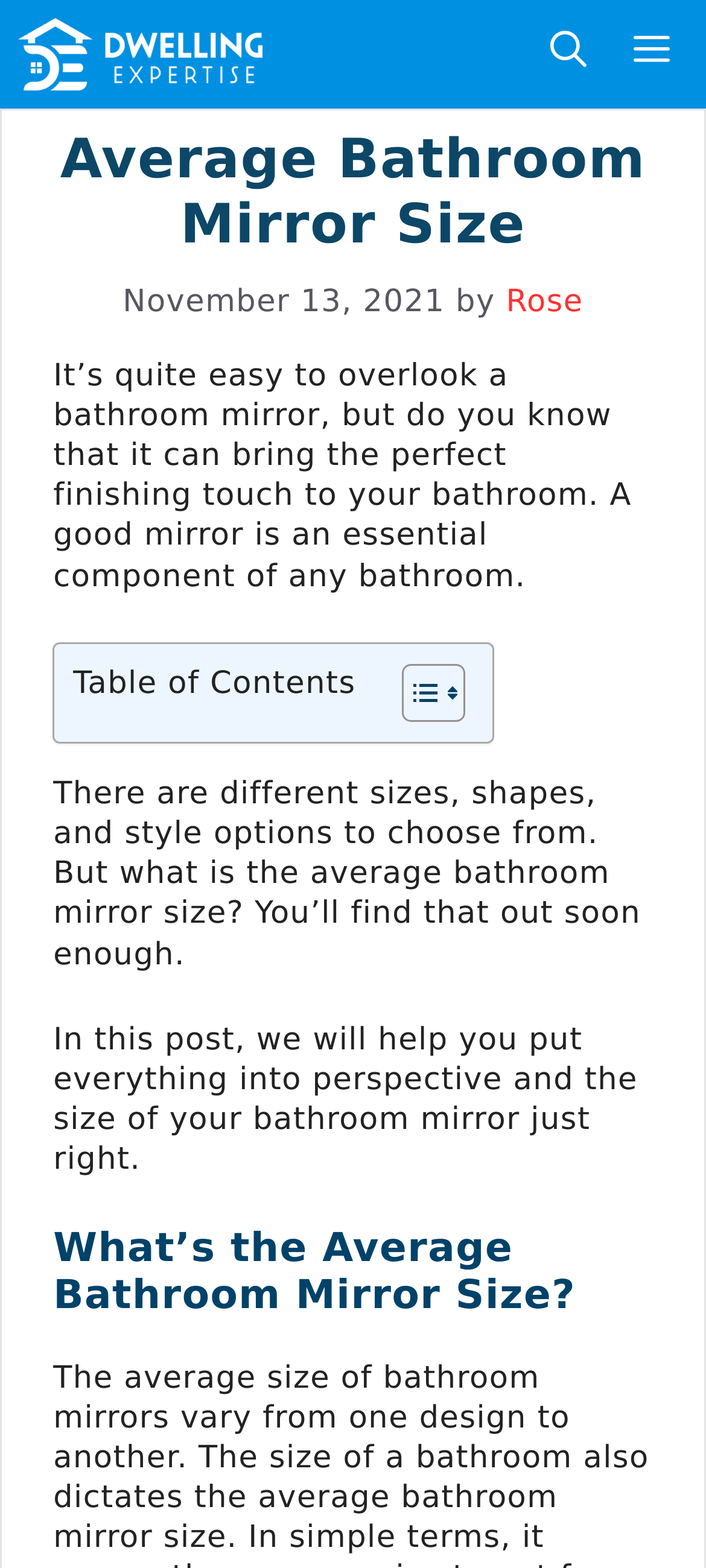Provide a comprehensive caption for the webpage.

This webpage is about choosing the right size bathroom mirror for a space. At the top left, there is a link to "Dwelling Expertise" accompanied by an image, and on the top right, there are two buttons: "Menu" and "Open search". 

Below the top section, there is a header section with the title "Average Bathroom Mirror Size" and a timestamp "November 13, 2021" by "Rose". 

The main content of the webpage starts with a paragraph of text explaining the importance of a bathroom mirror. Below this, there is a table of contents section with a toggle button, which is accompanied by two small images. 

The webpage then continues with two more paragraphs of text discussing the various sizes, shapes, and styles of bathroom mirrors and the purpose of the post. Finally, there is a "Play Video" section with a button and an image, which is located at the bottom of the page.